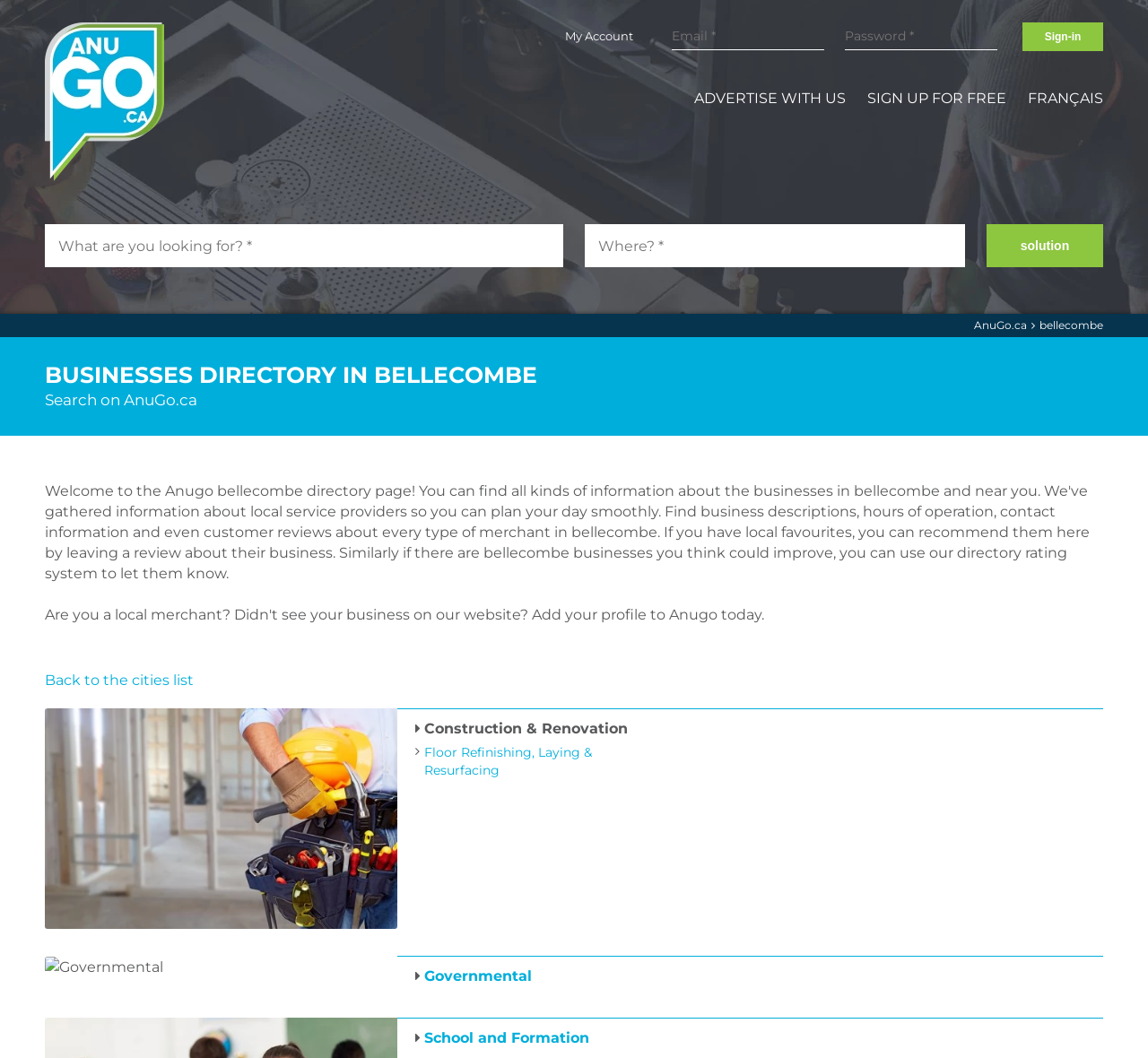Please examine the image and answer the question with a detailed explanation:
What is the purpose of the 'solution' button?

The 'solution' button is likely used to find a solution or answer related to the businesses listed on the webpage, as it is placed among the search and filtering options.